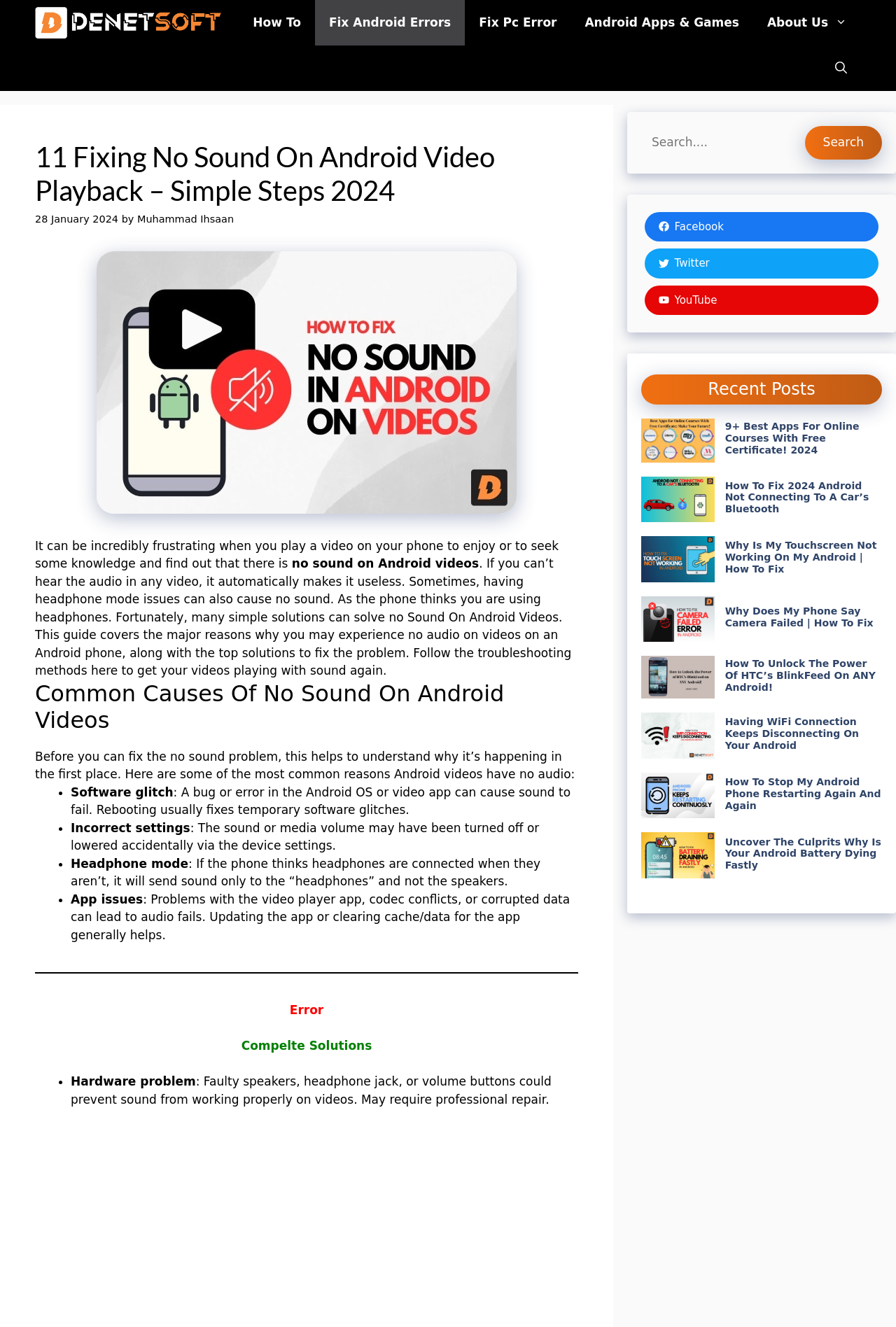Kindly determine the bounding box coordinates of the area that needs to be clicked to fulfill this instruction: "Click on the 'DenetSoft' link".

[0.039, 0.0, 0.247, 0.034]